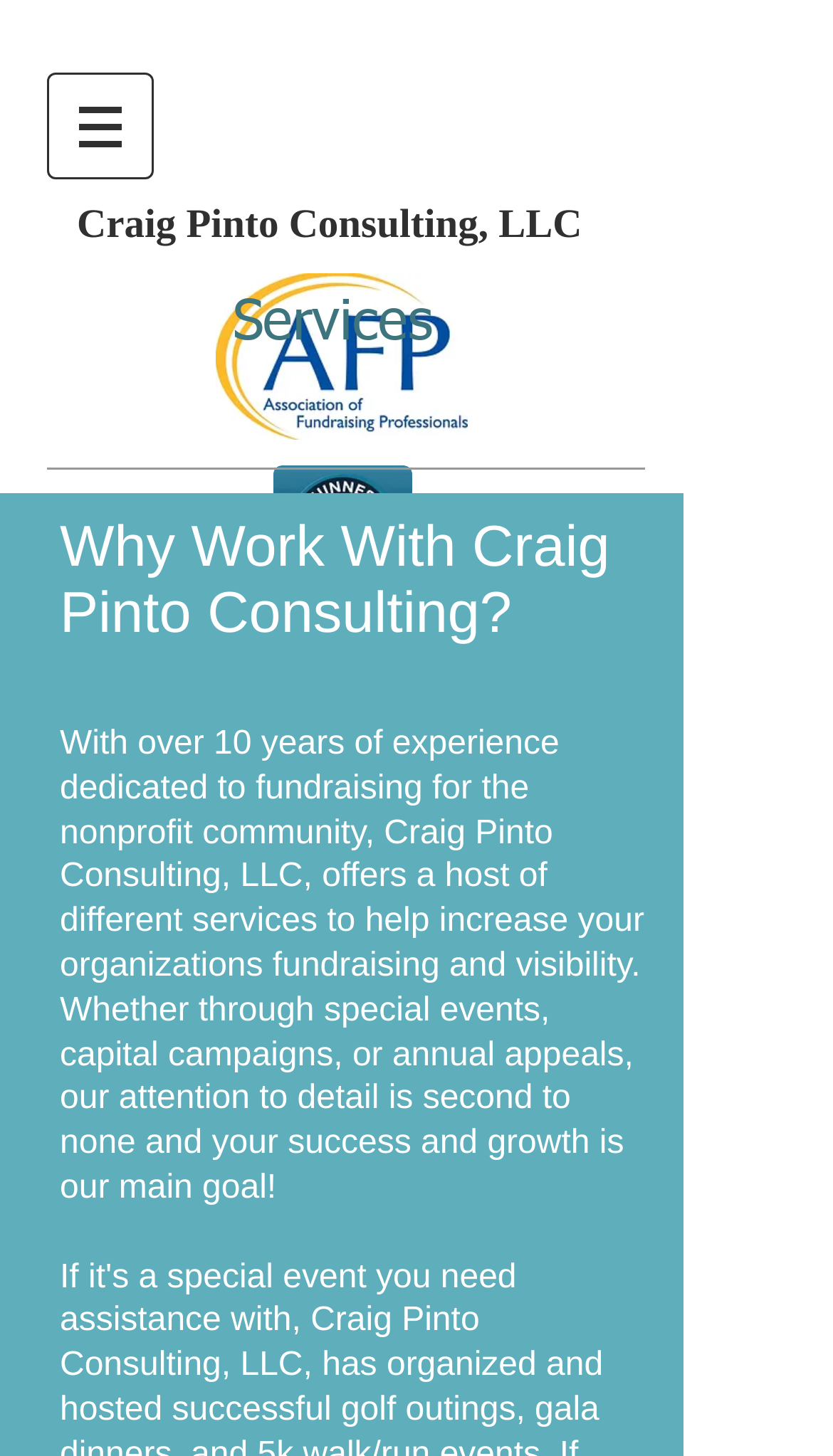Provide the bounding box for the UI element matching this description: "parent_node: Blog".

None